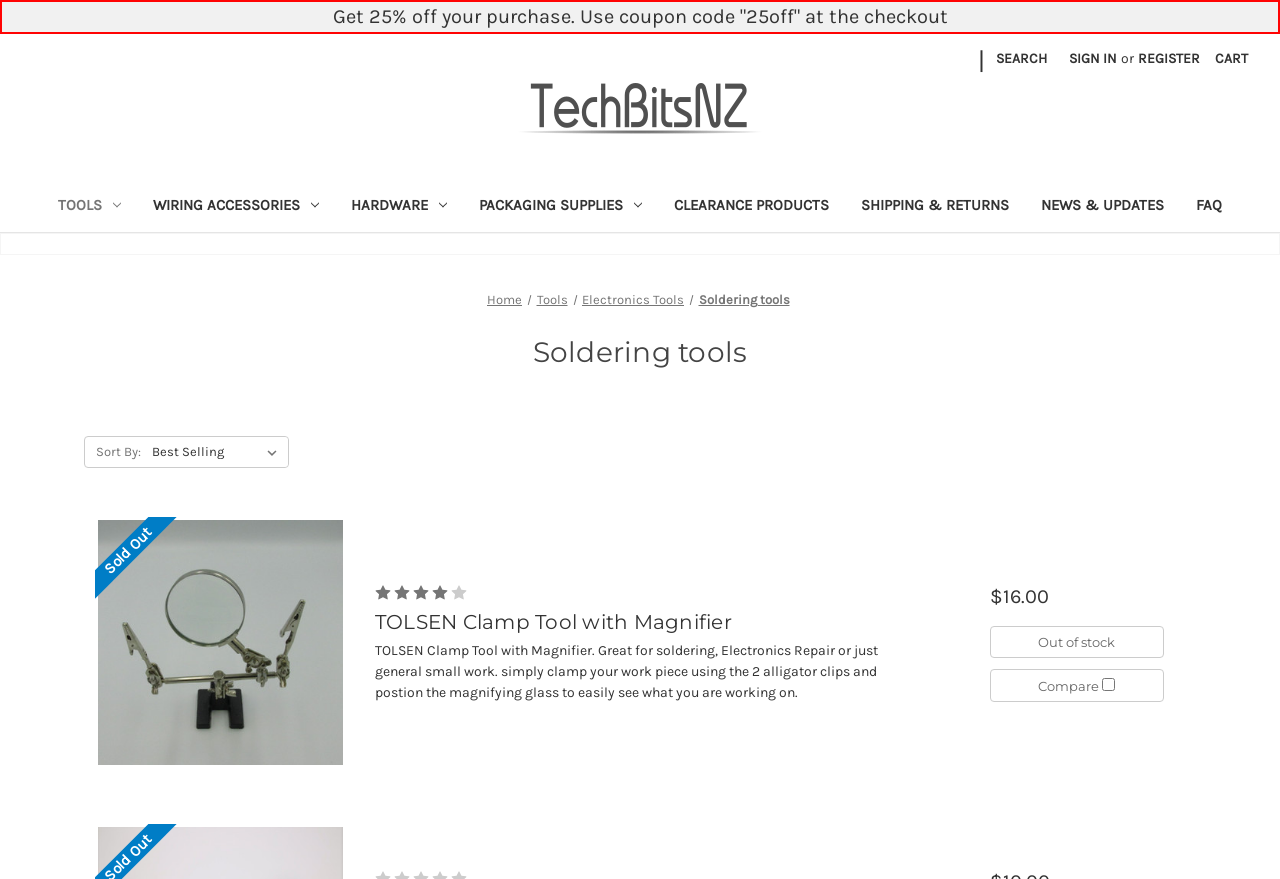Identify the bounding box coordinates of the specific part of the webpage to click to complete this instruction: "Quick view product details".

[0.127, 0.712, 0.218, 0.749]